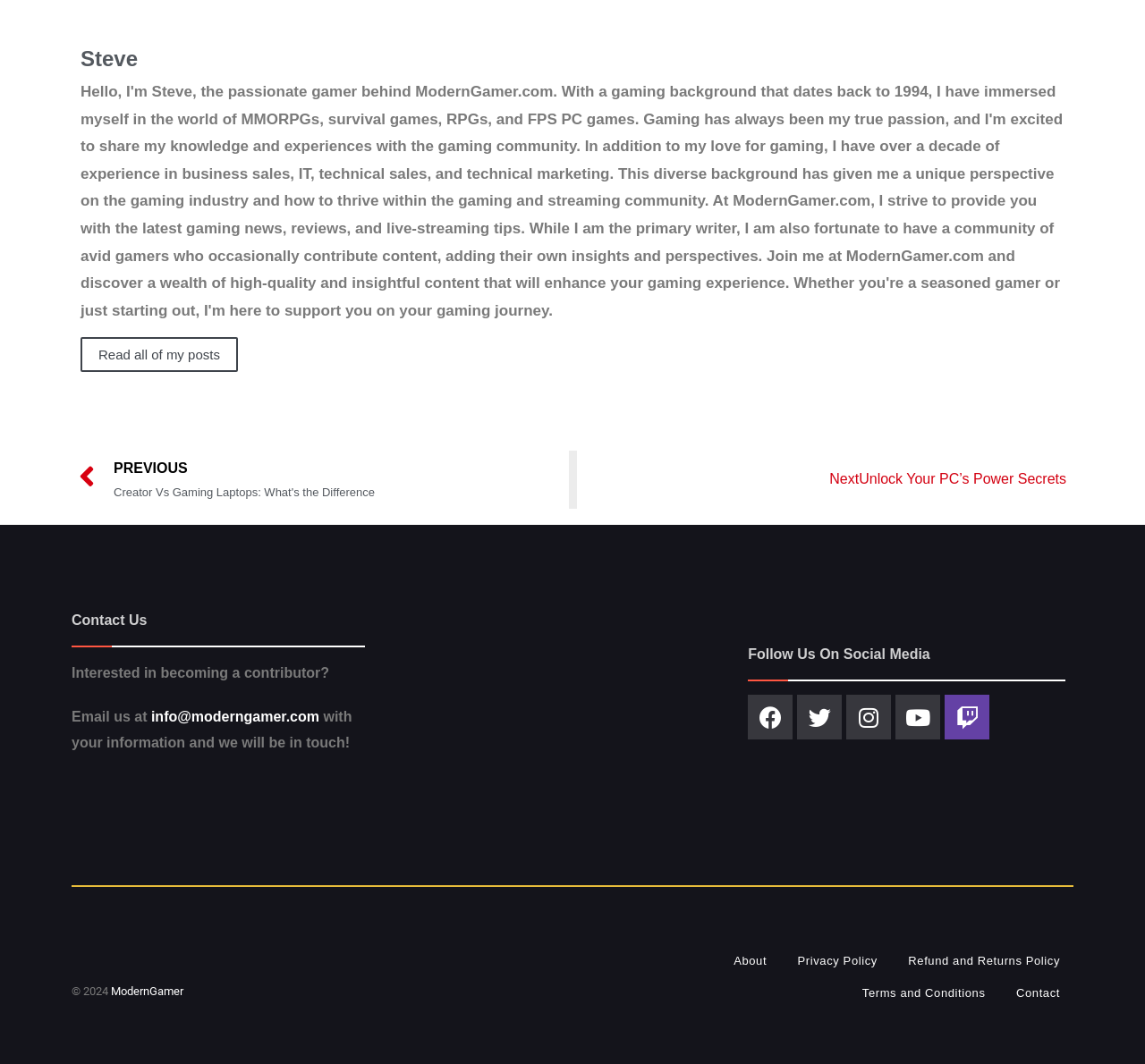Please specify the coordinates of the bounding box for the element that should be clicked to carry out this instruction: "Go to previous post". The coordinates must be four float numbers between 0 and 1, formatted as [left, top, right, bottom].

[0.069, 0.423, 0.496, 0.478]